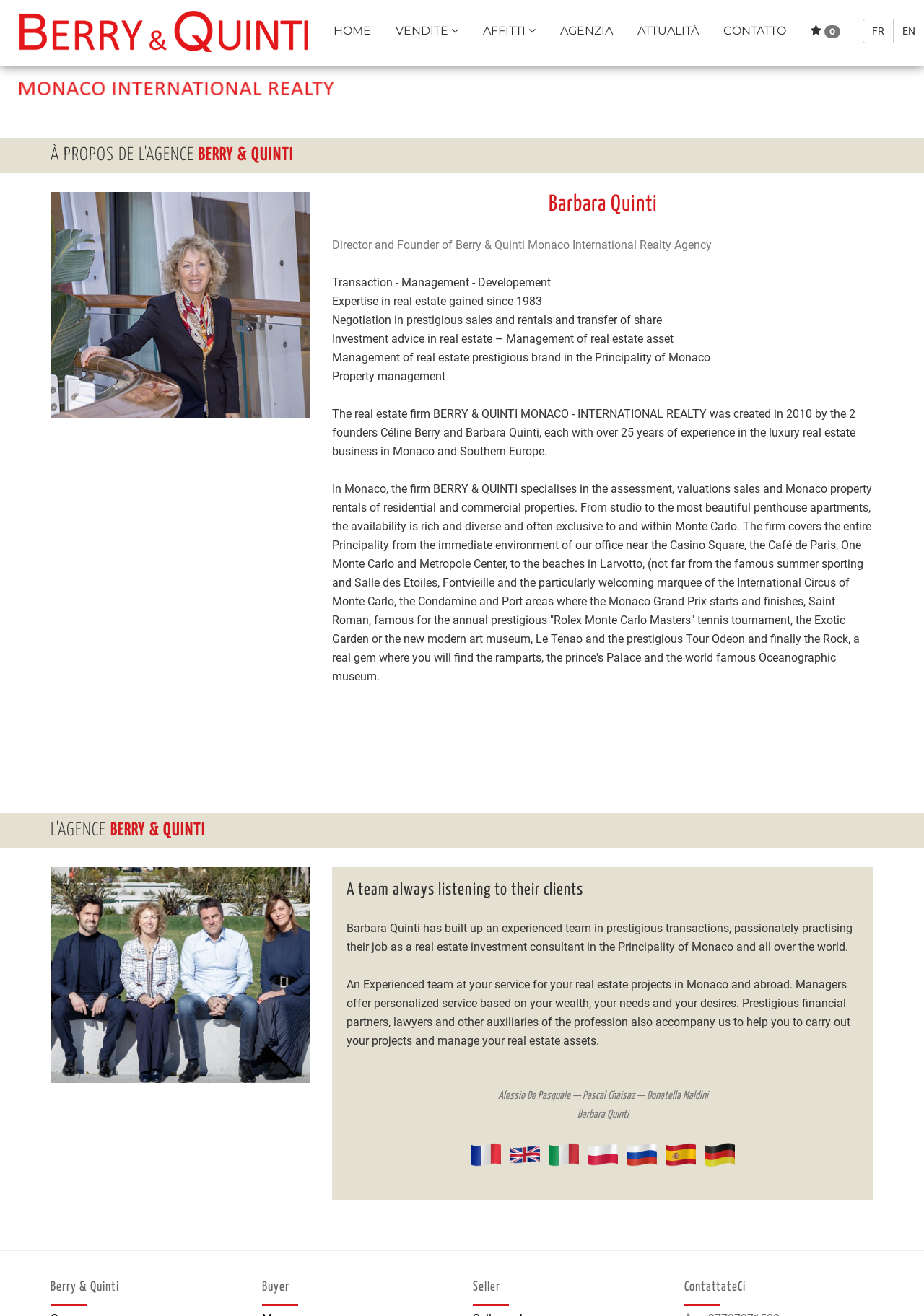What is the location of the agency's office?
Based on the image, provide a one-word or brief-phrase response.

Near the Casino Square